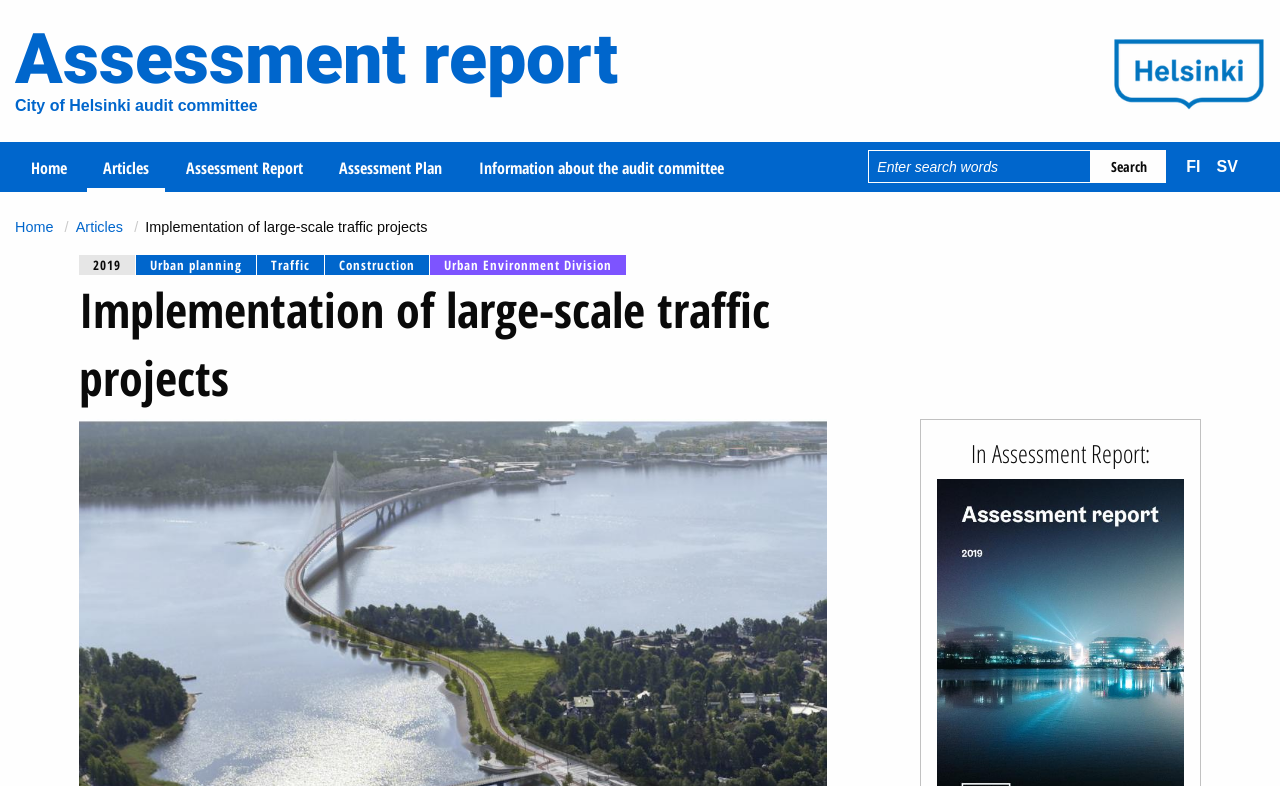Determine the bounding box coordinates of the region that needs to be clicked to achieve the task: "Switch to Swedish".

[0.95, 0.2, 0.967, 0.222]